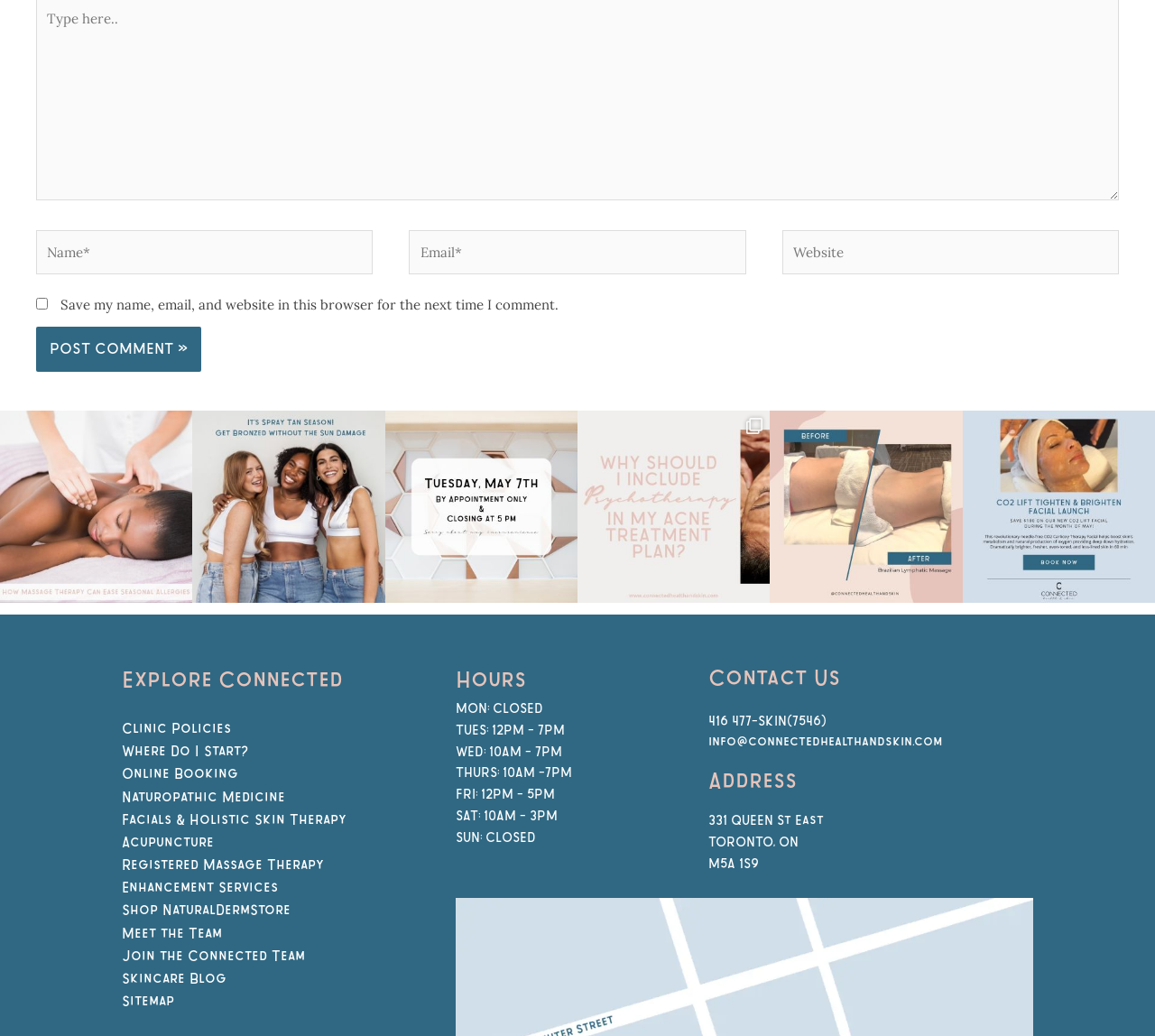Please mark the bounding box coordinates of the area that should be clicked to carry out the instruction: "Book a massage today".

[0.0, 0.396, 0.167, 0.582]